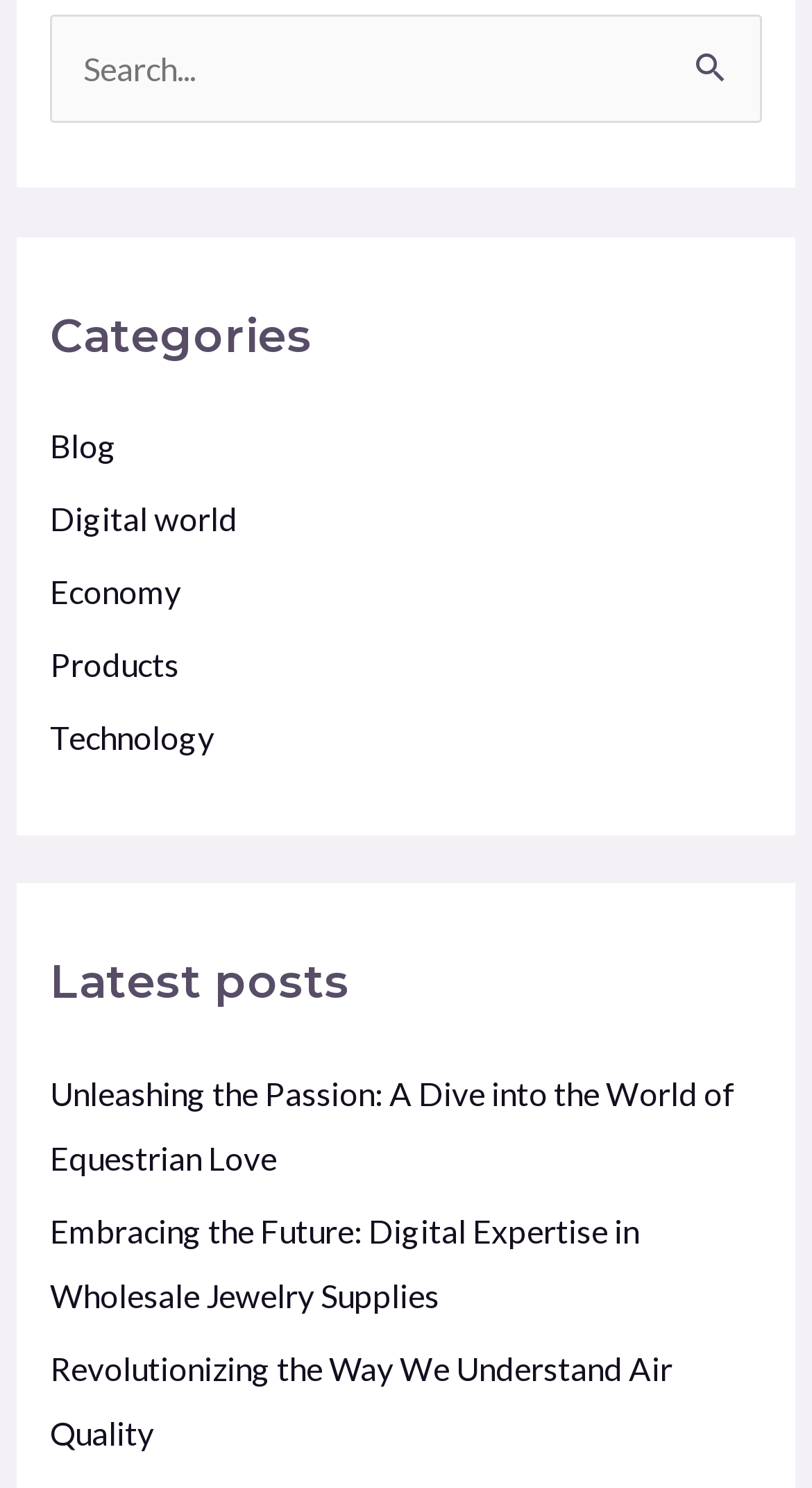Refer to the element description Digital world and identify the corresponding bounding box in the screenshot. Format the coordinates as (top-left x, top-left y, bottom-right x, bottom-right y) with values in the range of 0 to 1.

[0.061, 0.336, 0.292, 0.361]